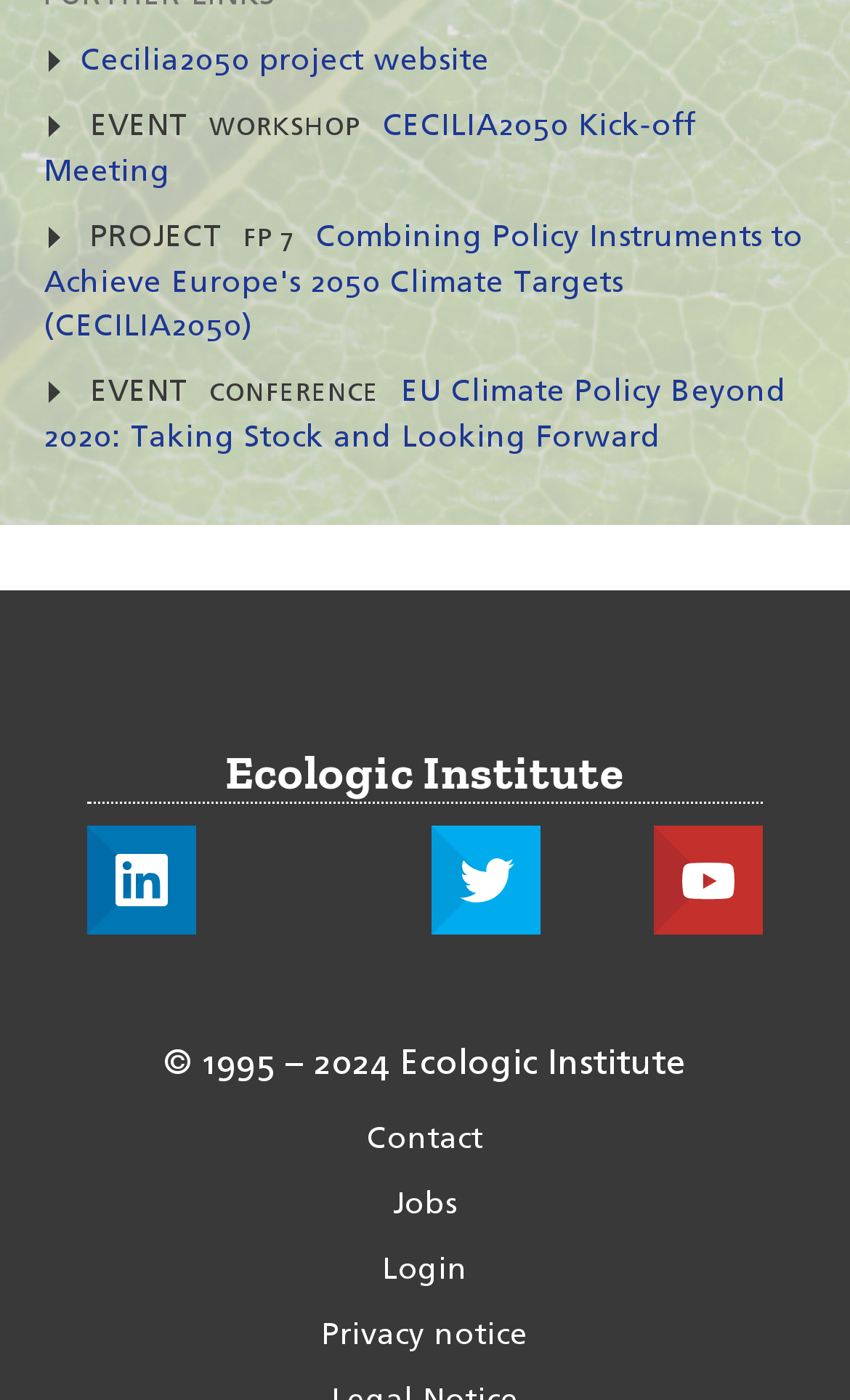Pinpoint the bounding box coordinates of the element you need to click to execute the following instruction: "Learn about Combining Policy Instruments to Achieve Europe's 2050 Climate Targets". The bounding box should be represented by four float numbers between 0 and 1, in the format [left, top, right, bottom].

[0.051, 0.158, 0.946, 0.244]